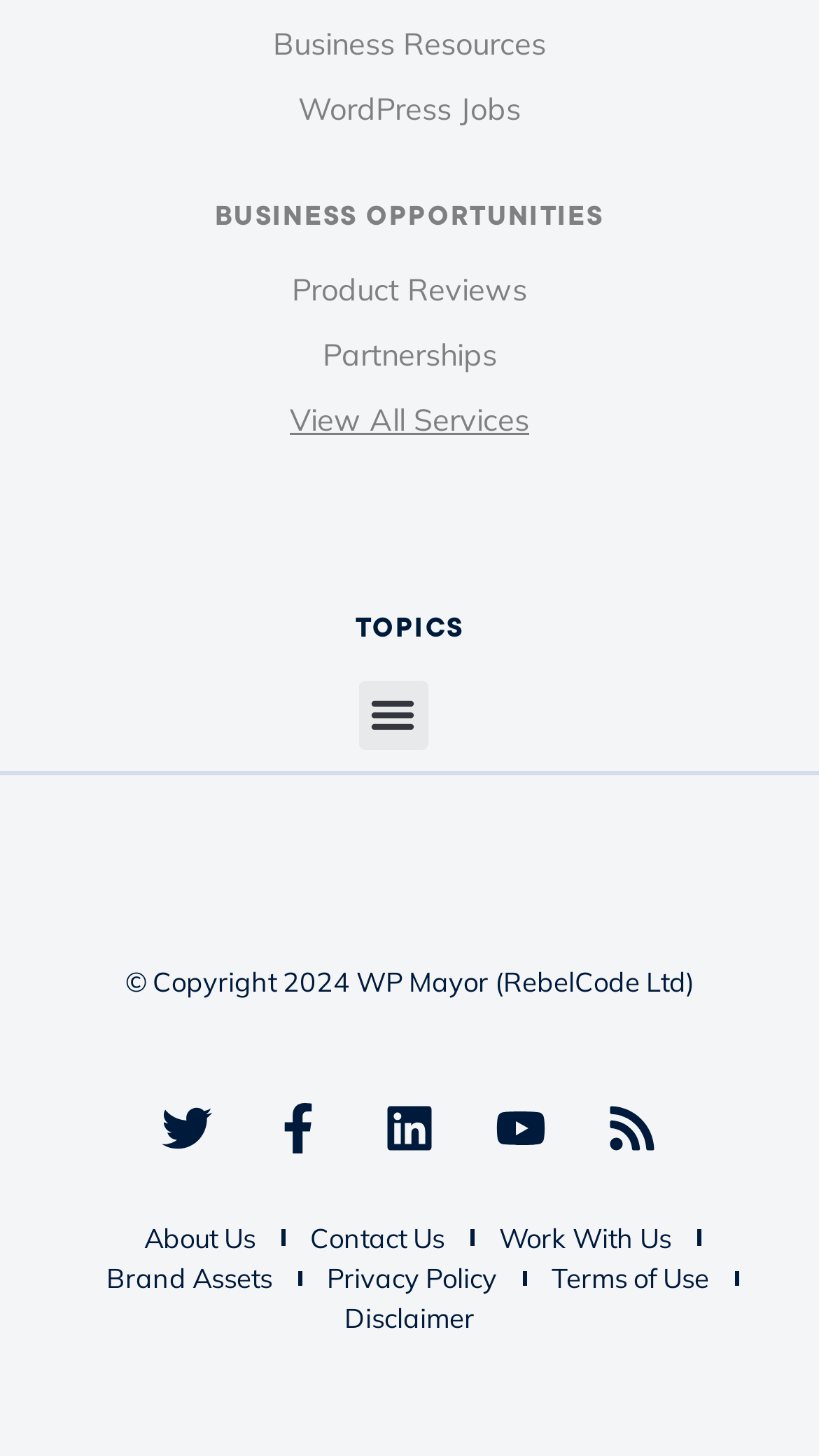How many social media links are there?
Look at the webpage screenshot and answer the question with a detailed explanation.

I counted the number of social media links by looking at the links with images, which are Twitter, Facebook-f, Linkedin, Youtube, and Rss.